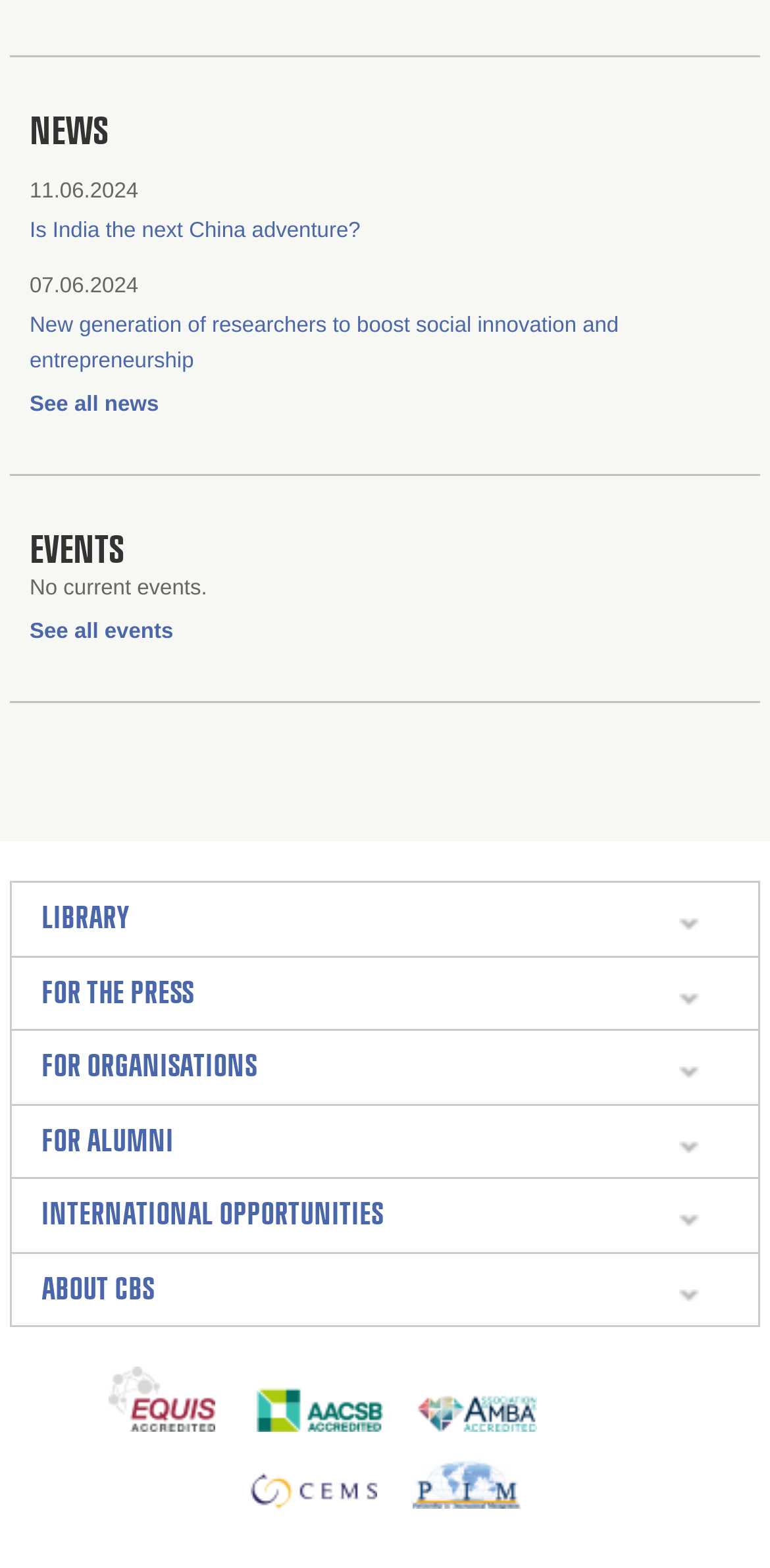Please locate the bounding box coordinates of the element's region that needs to be clicked to follow the instruction: "Go to the LIBRARY". The bounding box coordinates should be provided as four float numbers between 0 and 1, i.e., [left, top, right, bottom].

[0.054, 0.576, 0.169, 0.595]